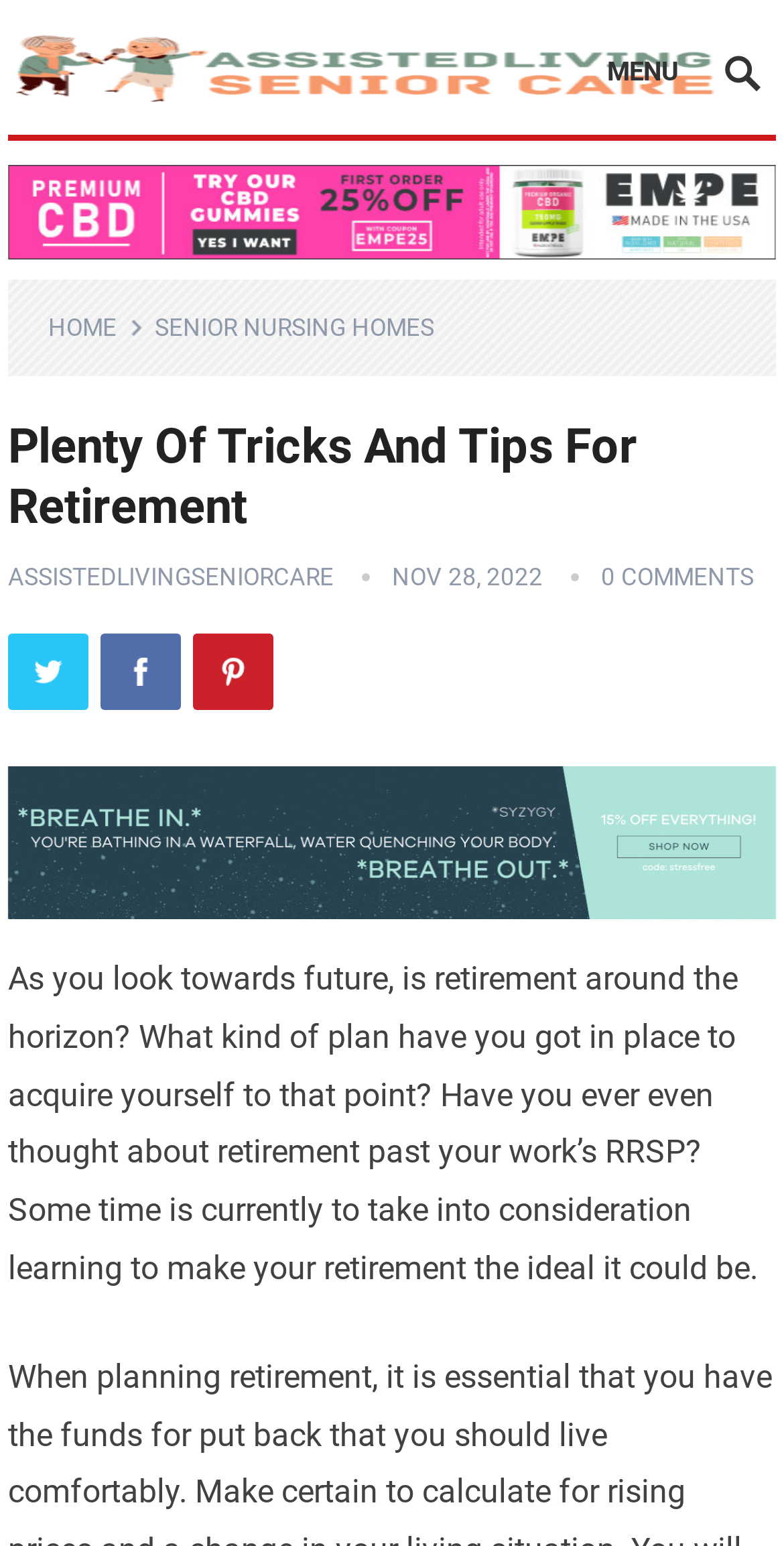What is the main topic of this webpage?
Refer to the screenshot and respond with a concise word or phrase.

Retirement